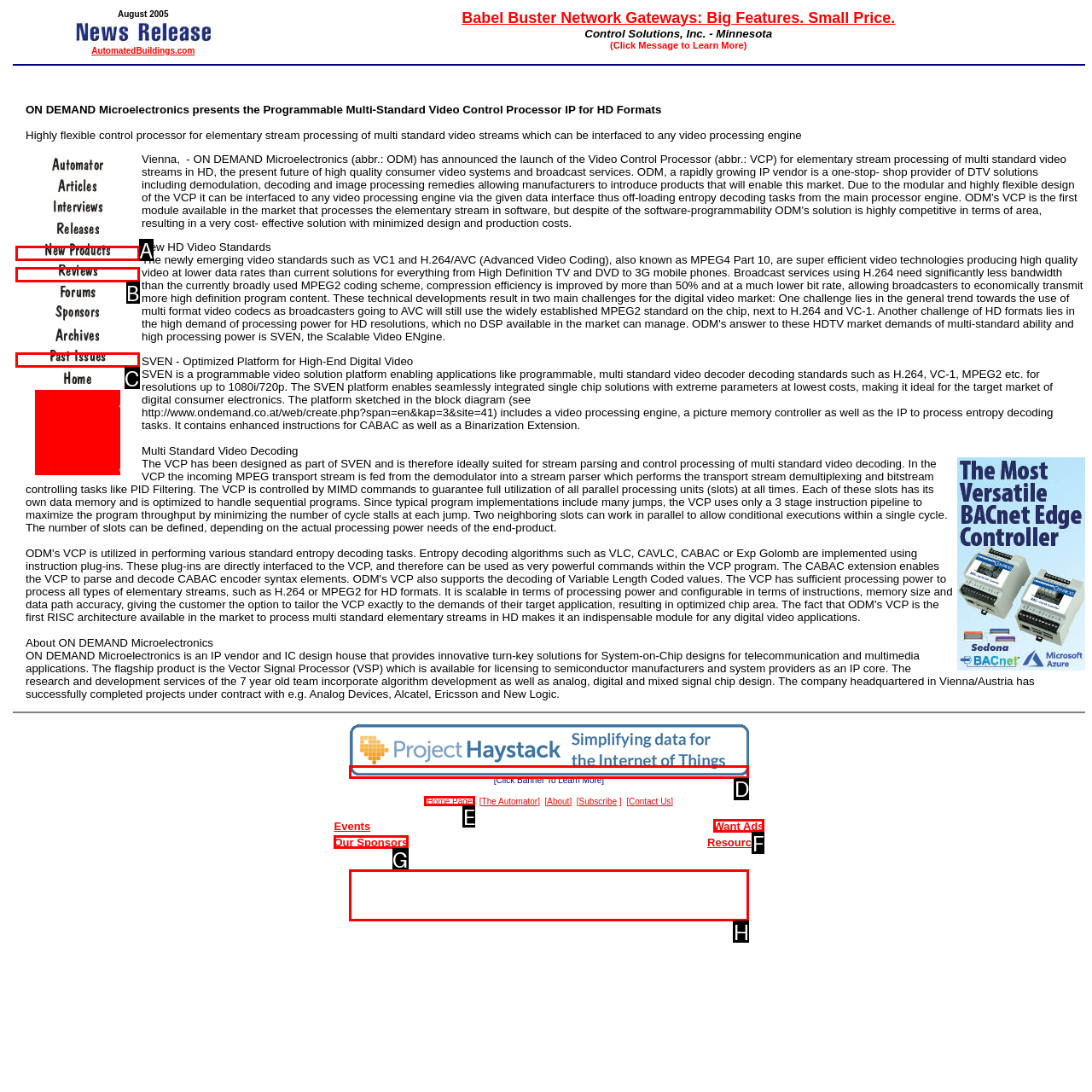Point out the HTML element I should click to achieve the following task: Click '[Home Page}' Provide the letter of the selected option from the choices.

E